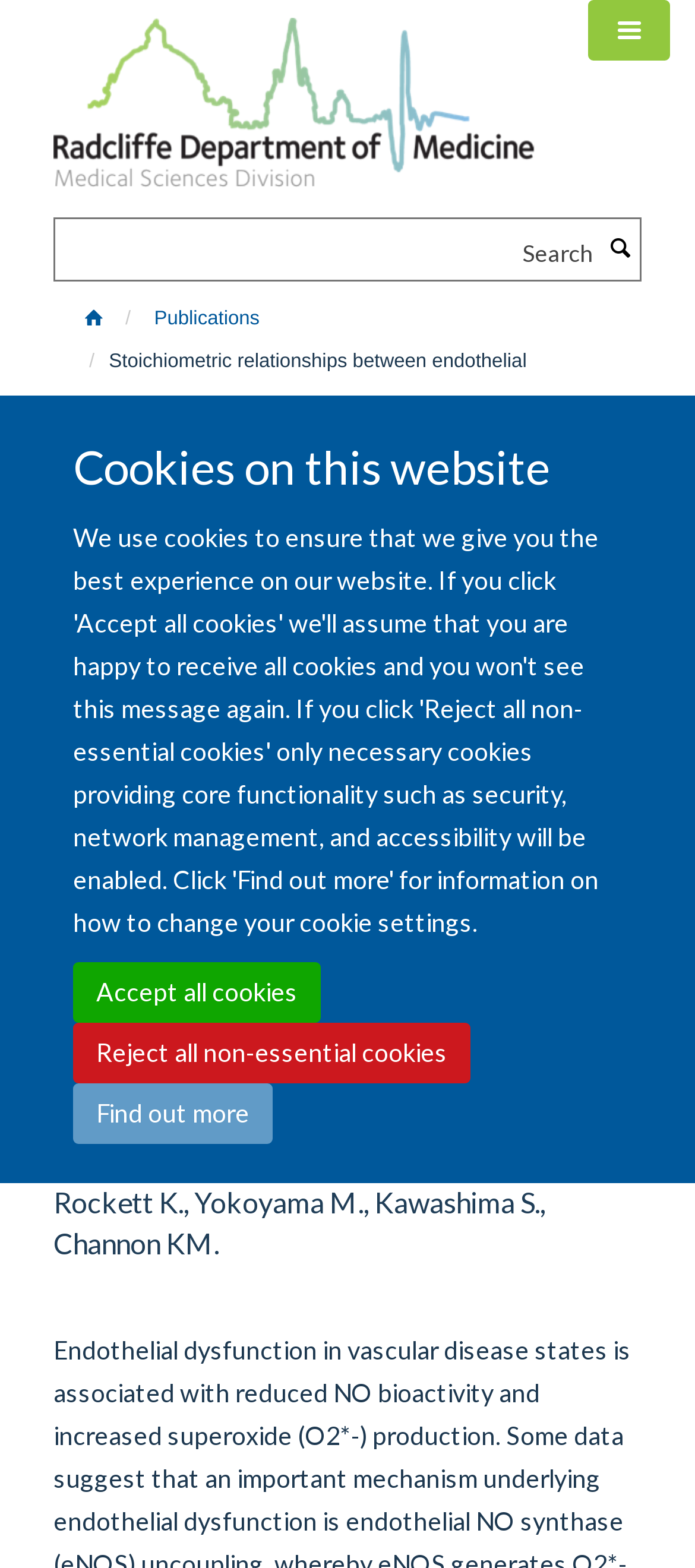Give a comprehensive overview of the webpage, including key elements.

This webpage is about a research article titled "Stoichiometric relationships between endothelial tetrahydrobiopterin, endothelial NO synthase (eNOS) activity, and eNOS coupling in vivo: insights from transgenic mice with endothelial-targeted GTP cyclohydrolase 1 and eNOS overexpression." The article is affiliated with the Radcliffe Department of Medicine.

At the top left corner, there is a link to skip to the main content. Below it, there is a section about cookies on this website, which includes three links: "Accept all cookies", "Reject all non-essential cookies", and "Find out more". 

To the right of the cookies section, there is a link to the Radcliffe Department of Medicine, accompanied by an image of the department's logo. 

A toggle menu button is located at the top right corner. Below it, there is a search bar with a search button and a text box. 

The main content of the webpage is divided into sections. The first section is a heading that displays the title of the article. Below it, there is a static text that repeats the title. 

The article's authors are listed in a separate heading section, which includes names such as Bendall JK, Alp NJ, Warrick N, and others.